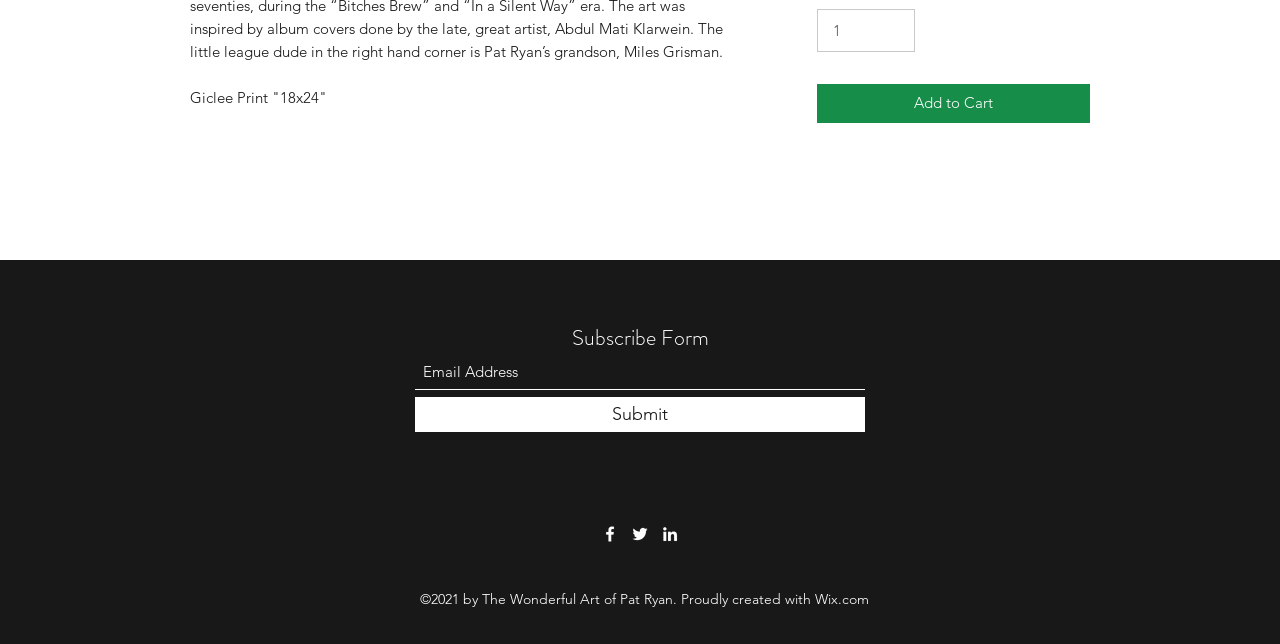How many social media links are available?
Please provide a detailed and comprehensive answer to the question.

I found a list element with the label 'Social Bar' and it contains three link elements with the texts 'Facebook', 'Twitter', and 'LinkedIn', which indicates that there are three social media links available.